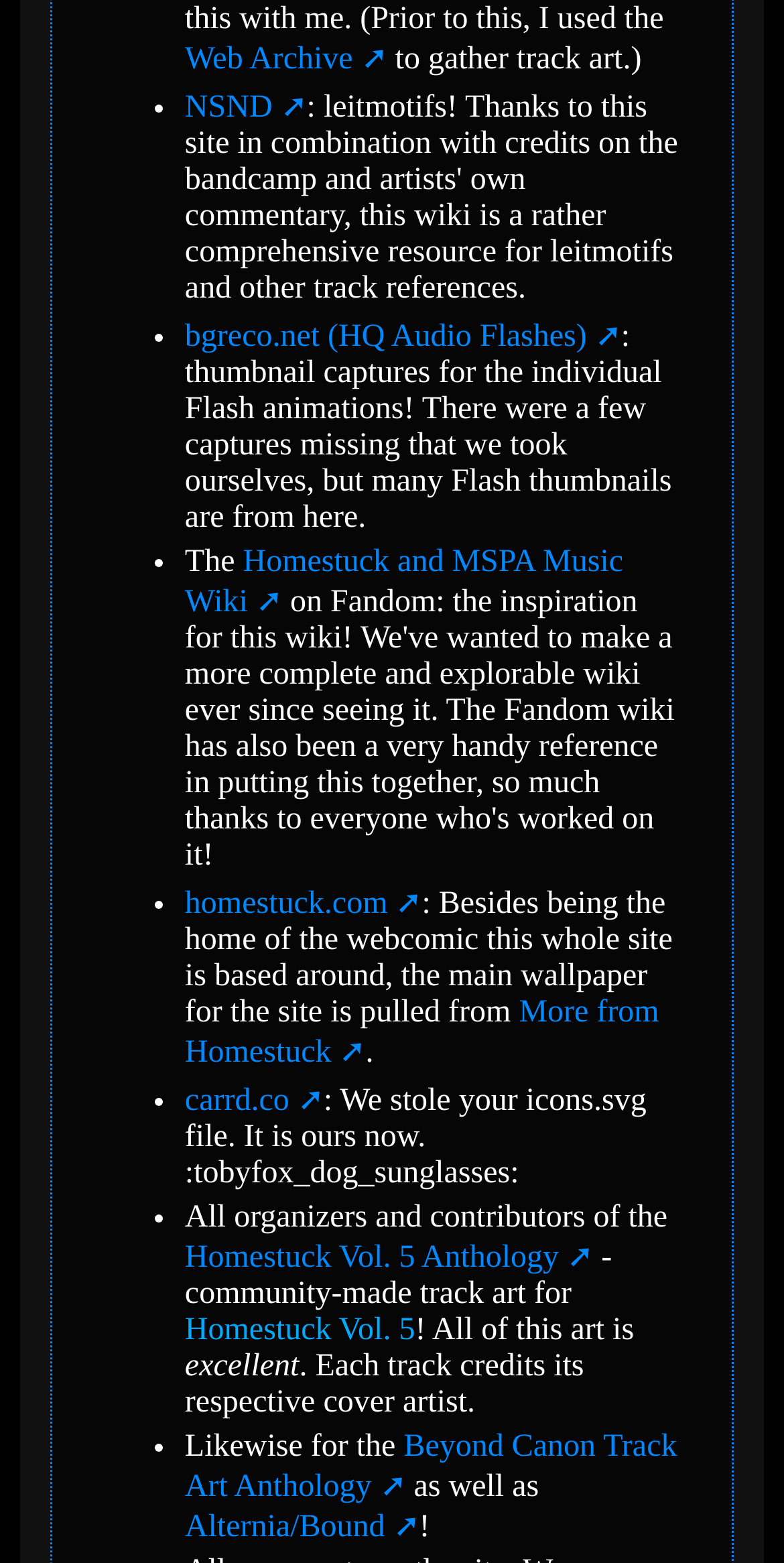What is the source of the main wallpaper?
Please give a detailed and elaborate explanation in response to the question.

According to the webpage, the main wallpaper is pulled from homestuck.com, which is the home of the webcomic Homestuck.